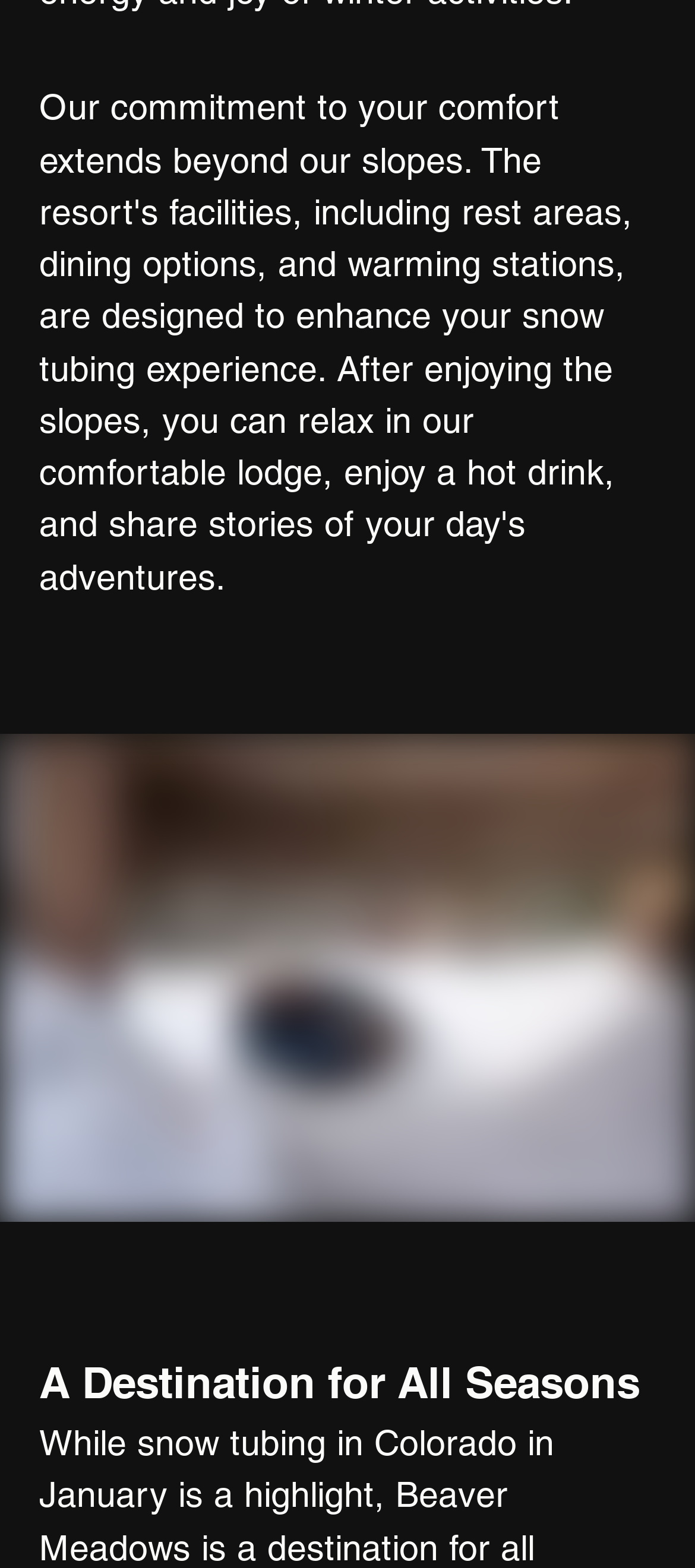Is the first post marked as liked?
Using the picture, provide a one-word or short phrase answer.

No